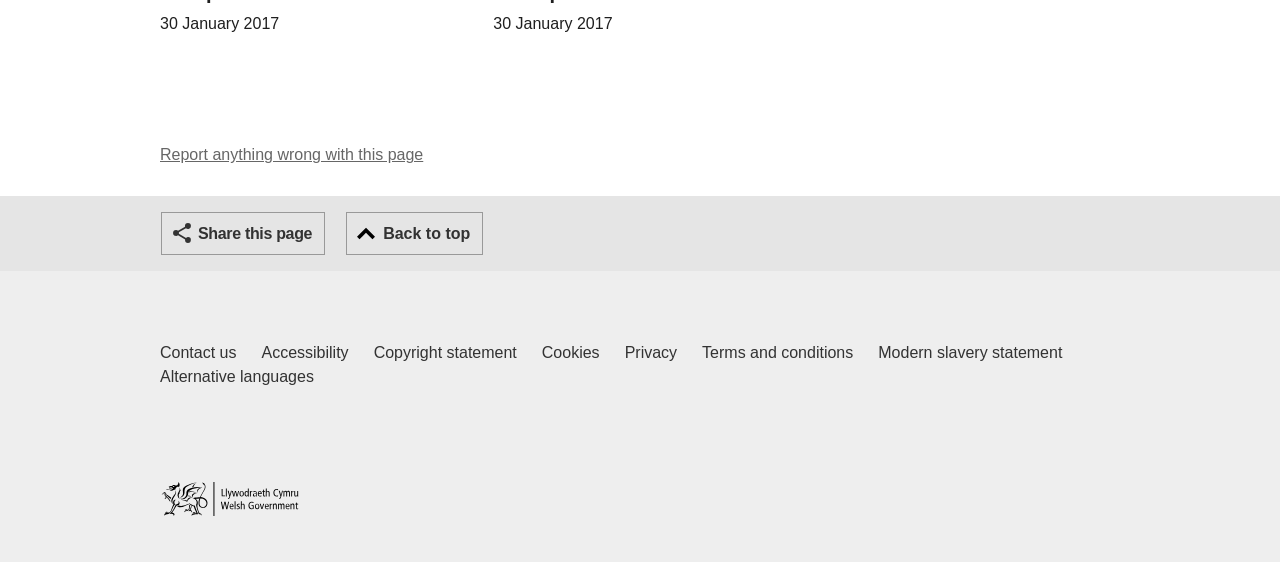What is the purpose of the banner?
Answer the question with a detailed and thorough explanation.

The banner element with bounding box coordinates [0.0, 0.204, 1.0, 0.349] contains a link with the text 'Report anything wrong with this page', indicating that the purpose of the banner is to allow users to report any issues with the webpage.